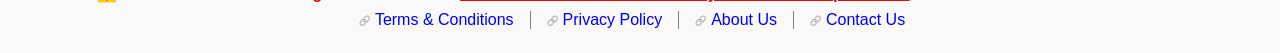Identify the bounding box for the given UI element using the description provided. Coordinates should be in the format (top-left x, top-left y, bottom-right x, bottom-right y) and must be between 0 and 1. Here is the description: Terms & Conditions

[0.28, 0.213, 0.414, 0.553]